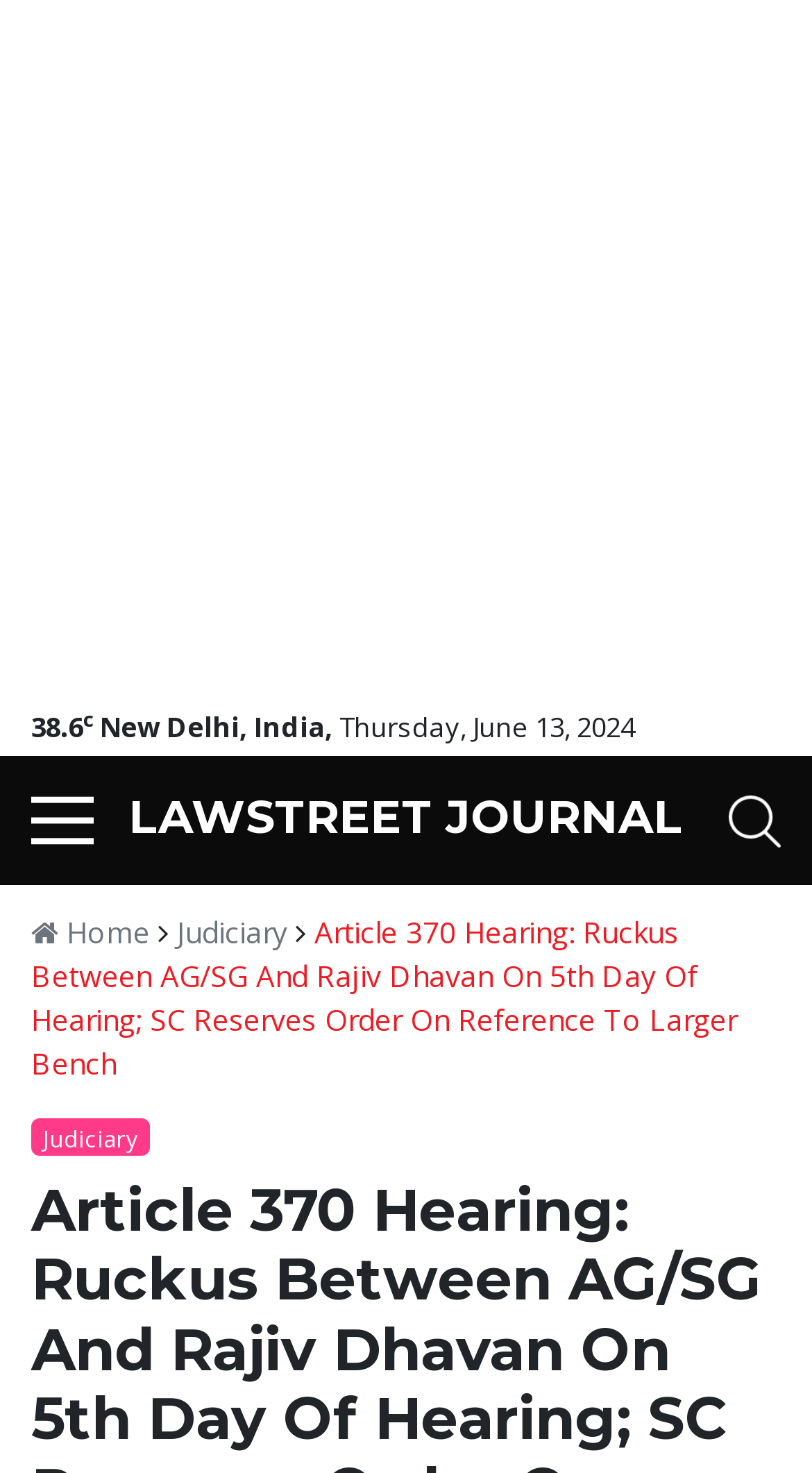What is the main heading of this webpage? Please extract and provide it.

Article 370 Hearing: Ruckus Between AG/SG And Rajiv Dhavan On 5th Day Of Hearing; SC Reserves Order On Reference To Larger Bench